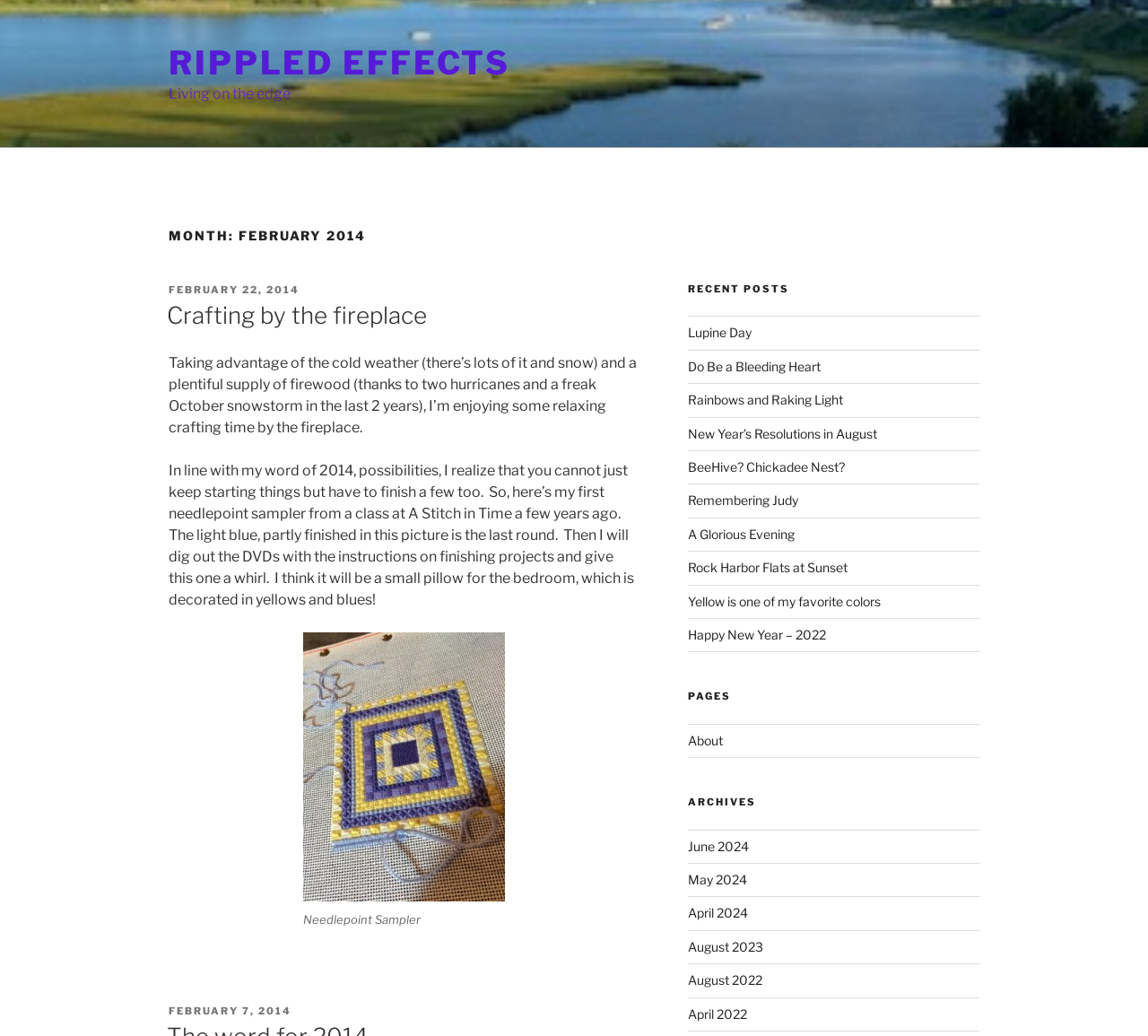Using the element description provided, determine the bounding box coordinates in the format (top-left x, top-left y, bottom-right x, bottom-right y). Ensure that all values are floating point numbers between 0 and 1. Element description: Home

None